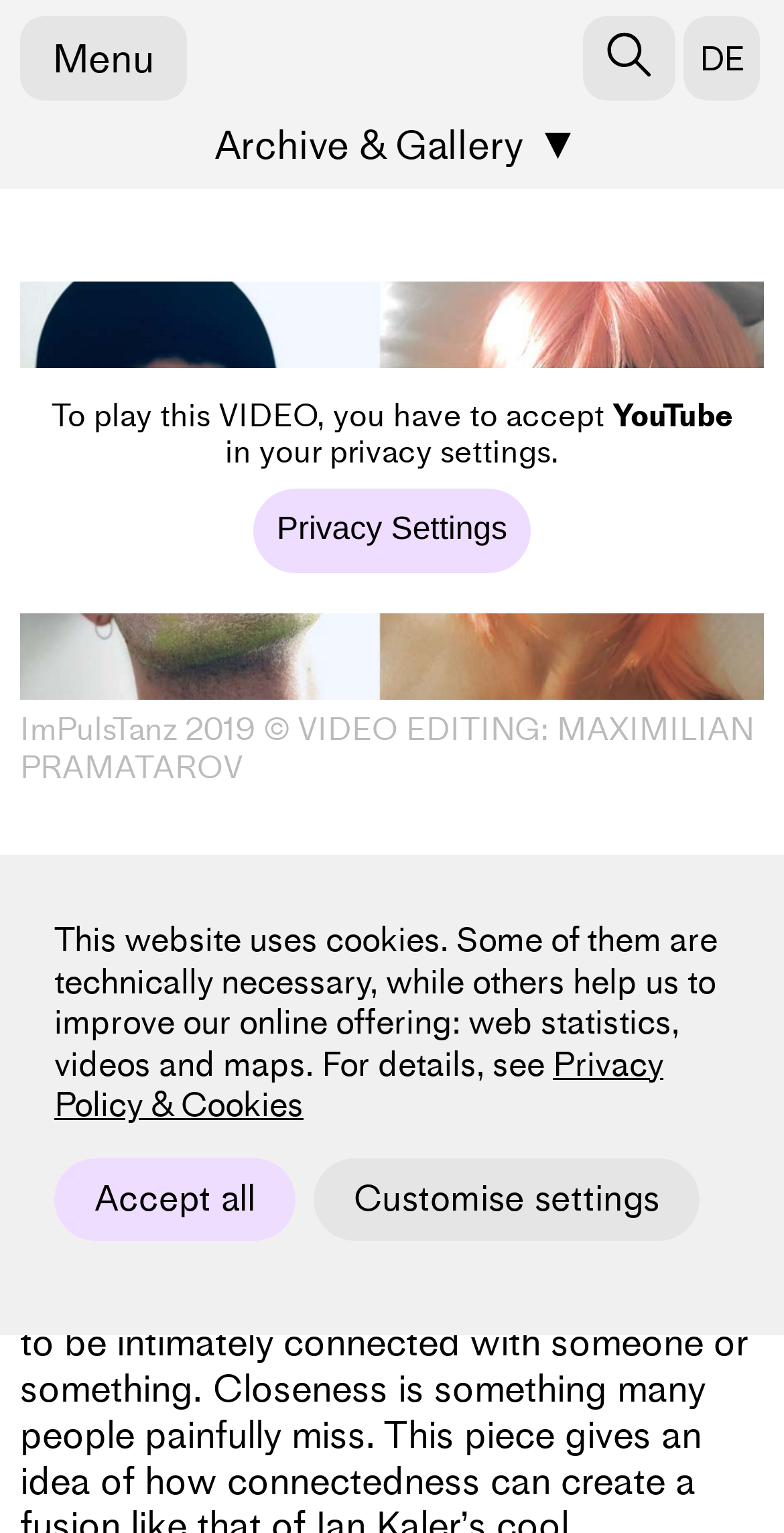Find the bounding box coordinates for the HTML element specified by: "Privacy Policy & Cookies".

[0.069, 0.676, 0.846, 0.737]